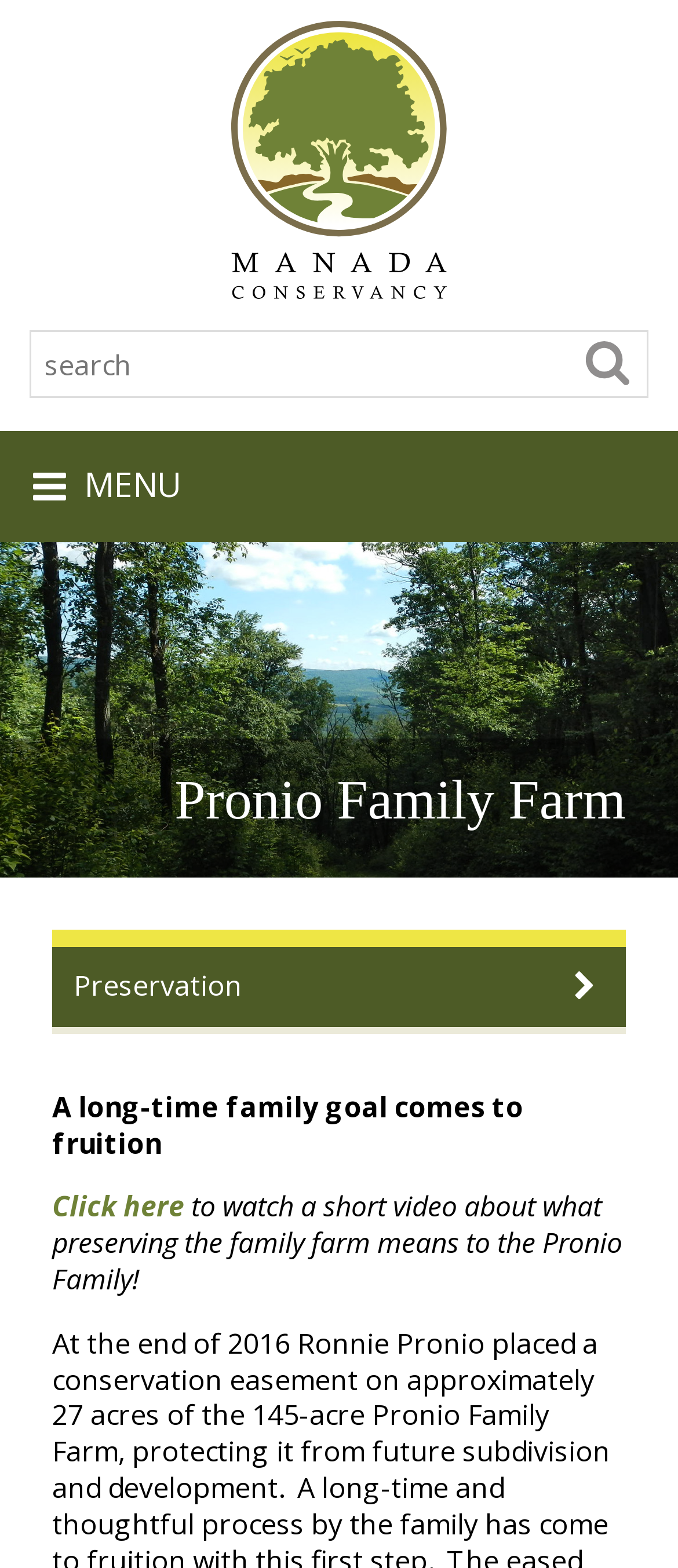Locate the bounding box coordinates of the element that should be clicked to fulfill the instruction: "Click on About".

[0.0, 0.345, 1.0, 0.406]